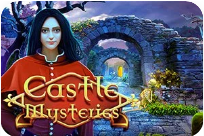Describe in detail everything you see in the image.

The image showcases a captivating scene from the game "Castle Mysteries." In the foreground, a character dressed in a striking red cloak stands confidently, setting a mysterious tone. The background features an enchanting landscape with ancient stone arches, hinting at secrets waiting to be uncovered within the castle's walls. This visual invites players to engage in a quest filled with hidden objects and intriguing puzzles, perfect for those who enjoy adventure and exploration in a fantastical setting. The title "Castle Mysteries" is elegantly integrated into the design, further drawing the viewer's eye and sparking curiosity about the adventures that lie ahead in this immersive game.